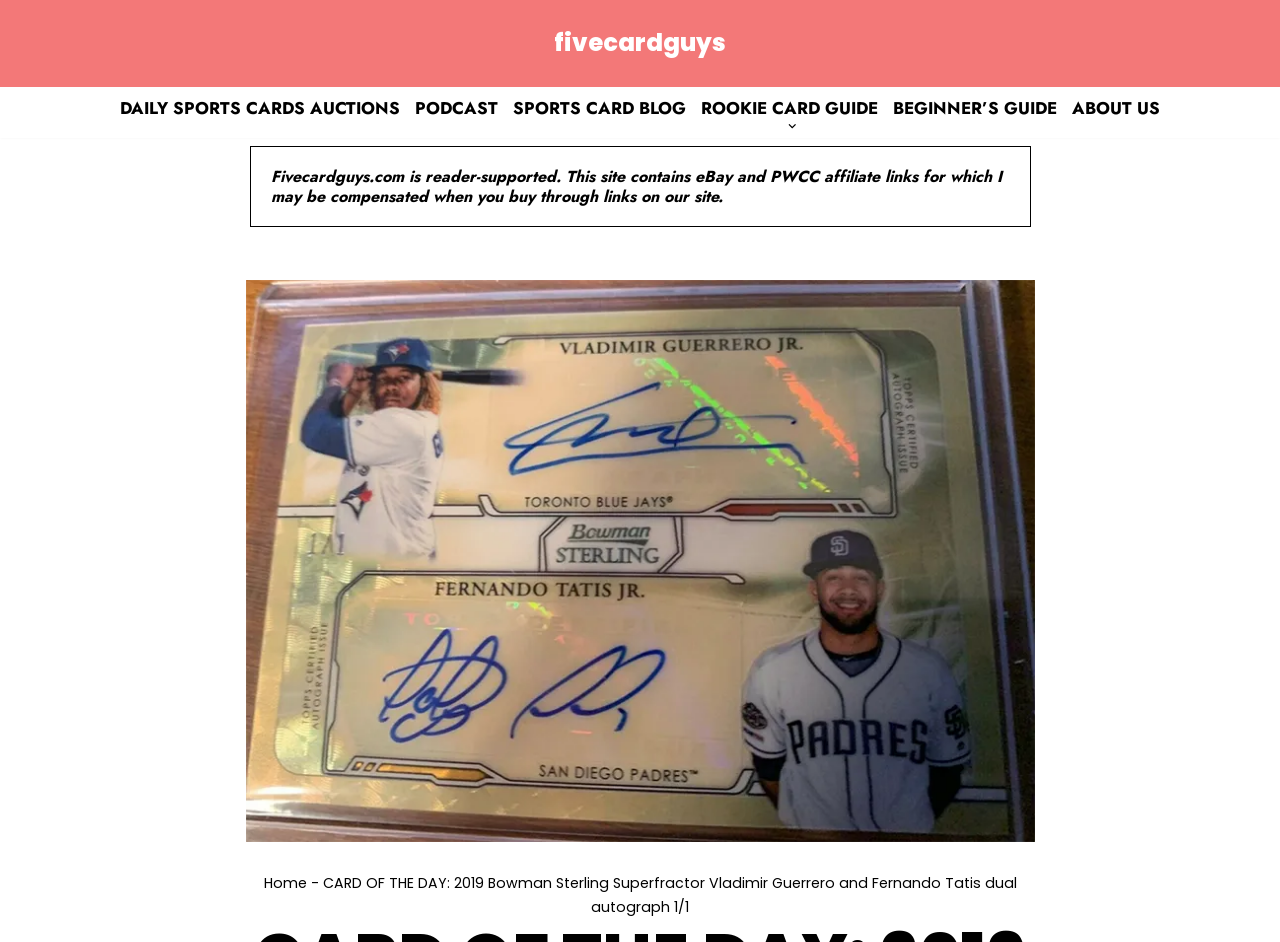Find the bounding box coordinates of the clickable area that will achieve the following instruction: "View rookie card guide".

[0.548, 0.101, 0.686, 0.129]